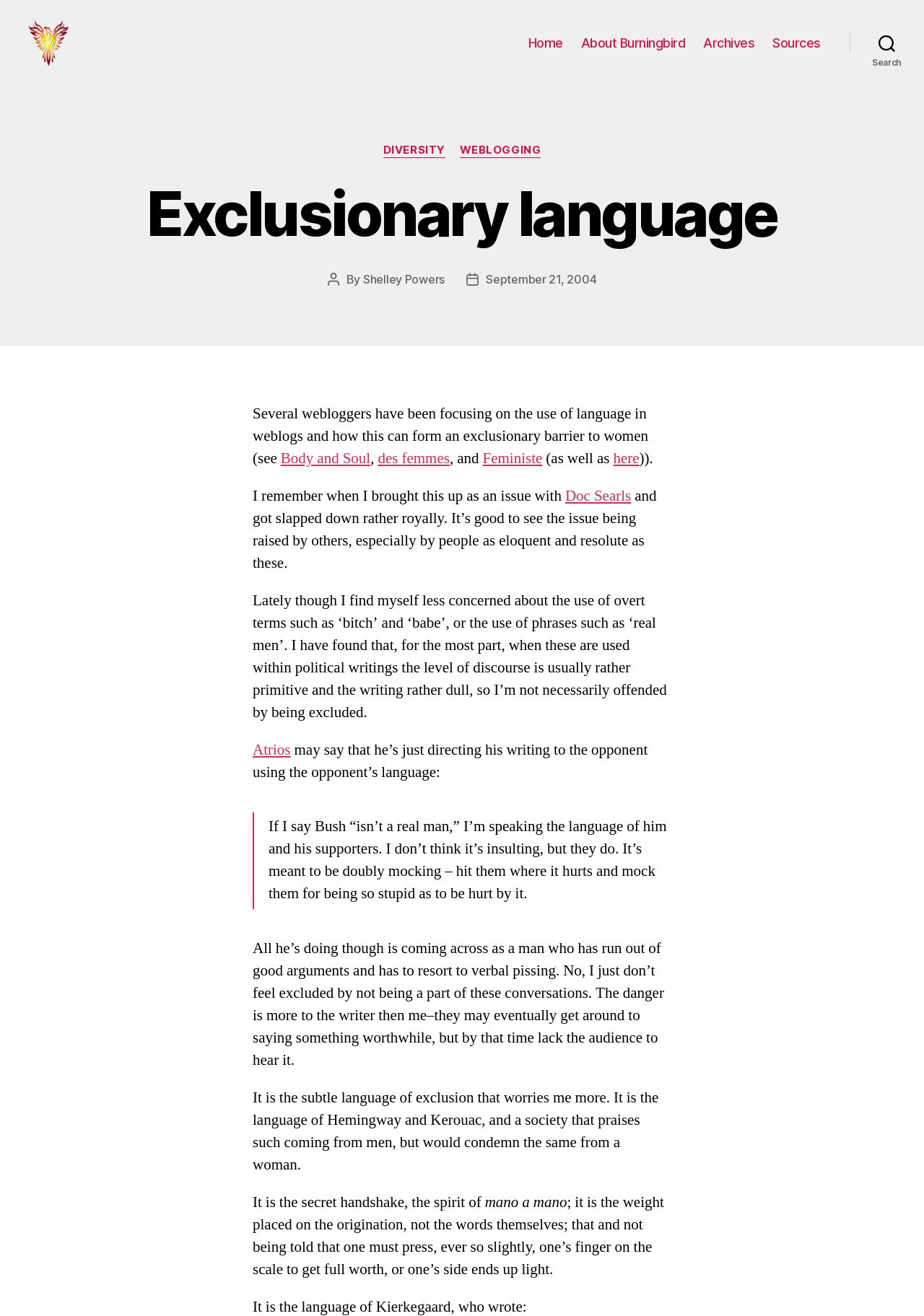Please reply to the following question using a single word or phrase: 
Who is the author of the post?

Shelley Powers